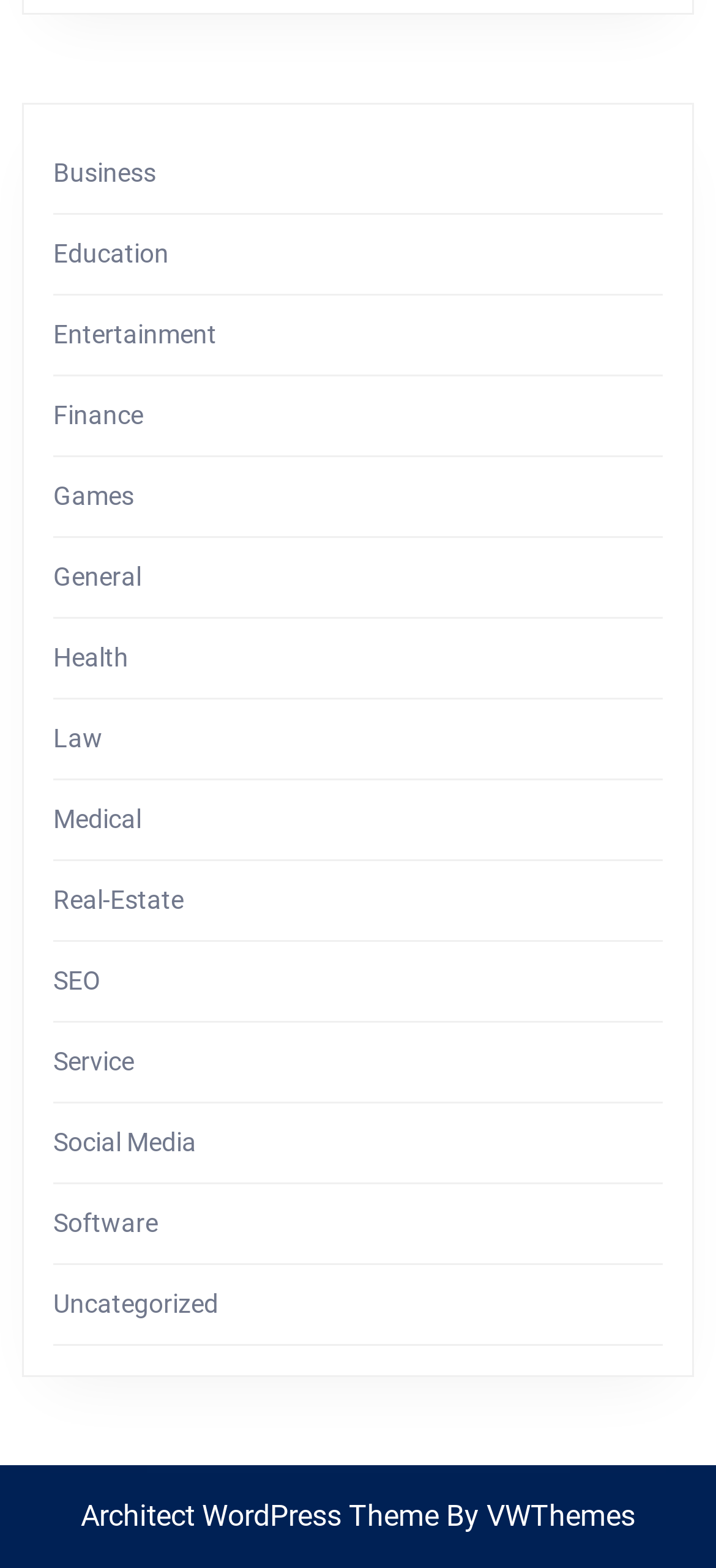Using the element description Entertainment, predict the bounding box coordinates for the UI element. Provide the coordinates in (top-left x, top-left y, bottom-right x, bottom-right y) format with values ranging from 0 to 1.

[0.074, 0.203, 0.303, 0.222]